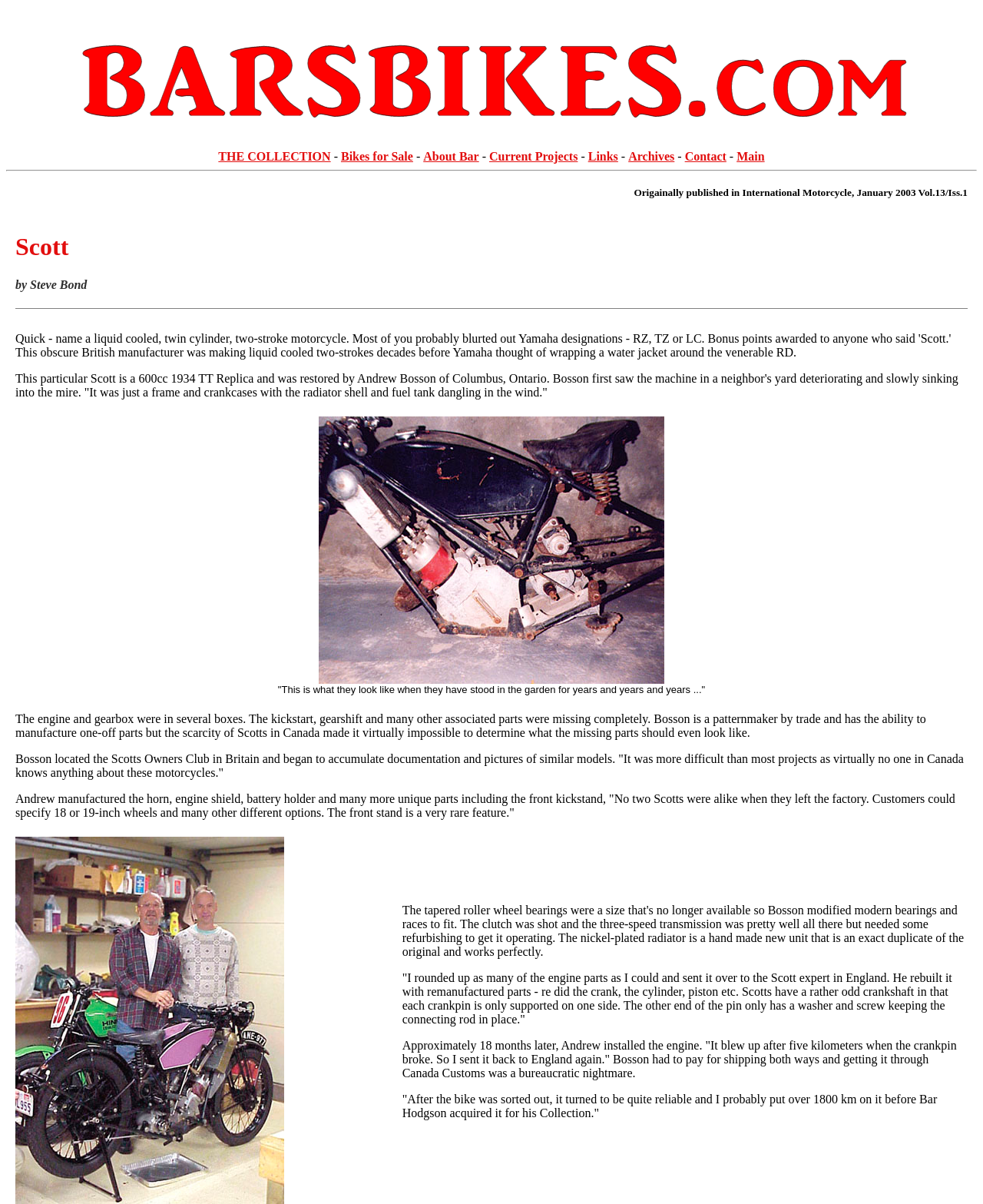Using the provided element description "Contact", determine the bounding box coordinates of the UI element.

[0.697, 0.124, 0.739, 0.135]